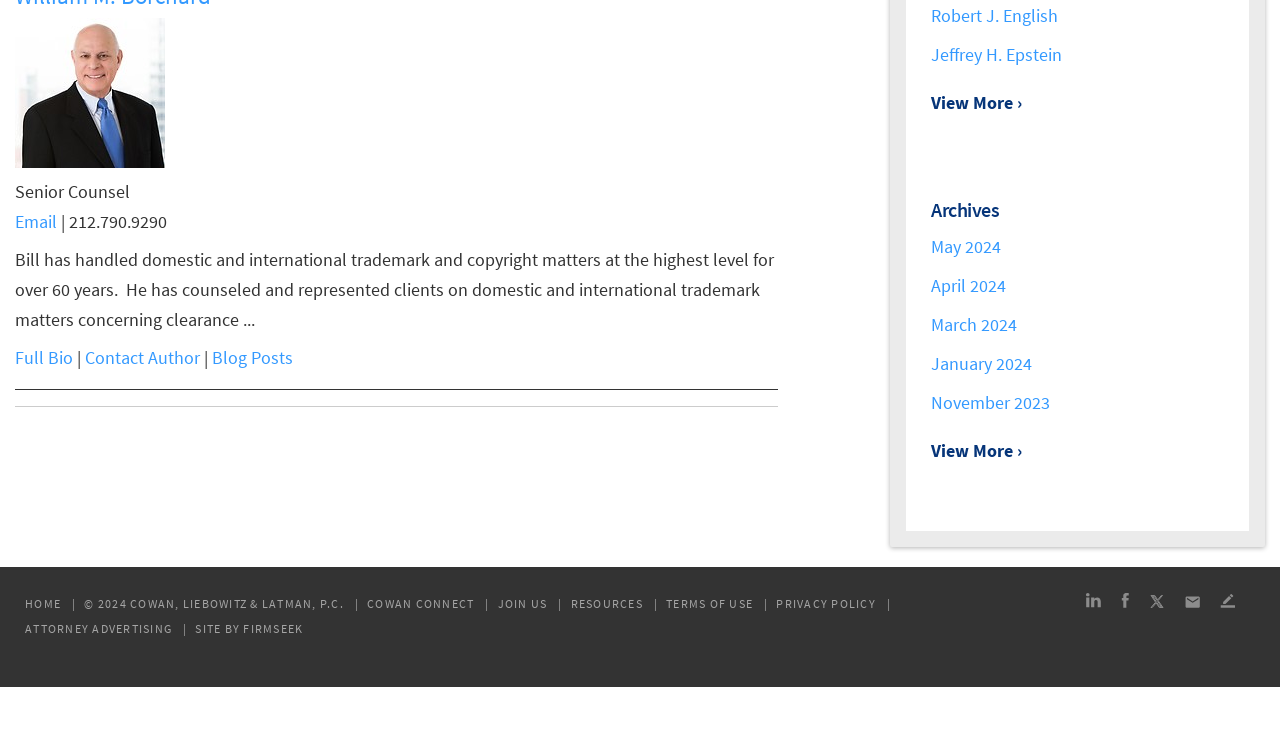How can you contact the author?
Utilize the information in the image to give a detailed answer to the question.

I found a link element with the text 'Email' and another link element with the text '212.790.9290', which are likely contact methods for the author. Additionally, there is a link element with the text 'Contact Author' that may also provide a way to contact the author.